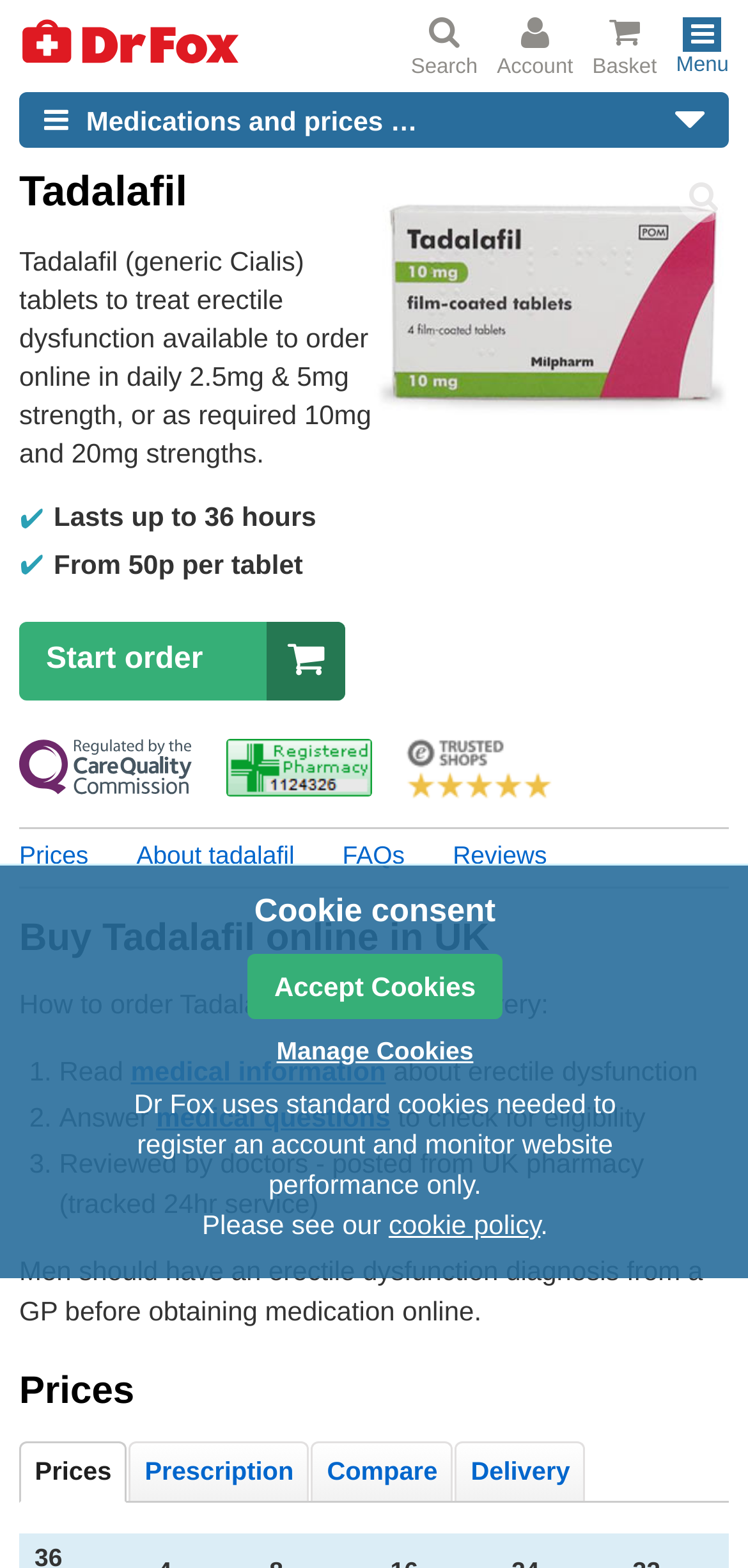Provide a brief response to the question using a single word or phrase: 
What is the minimum price per tablet?

50p